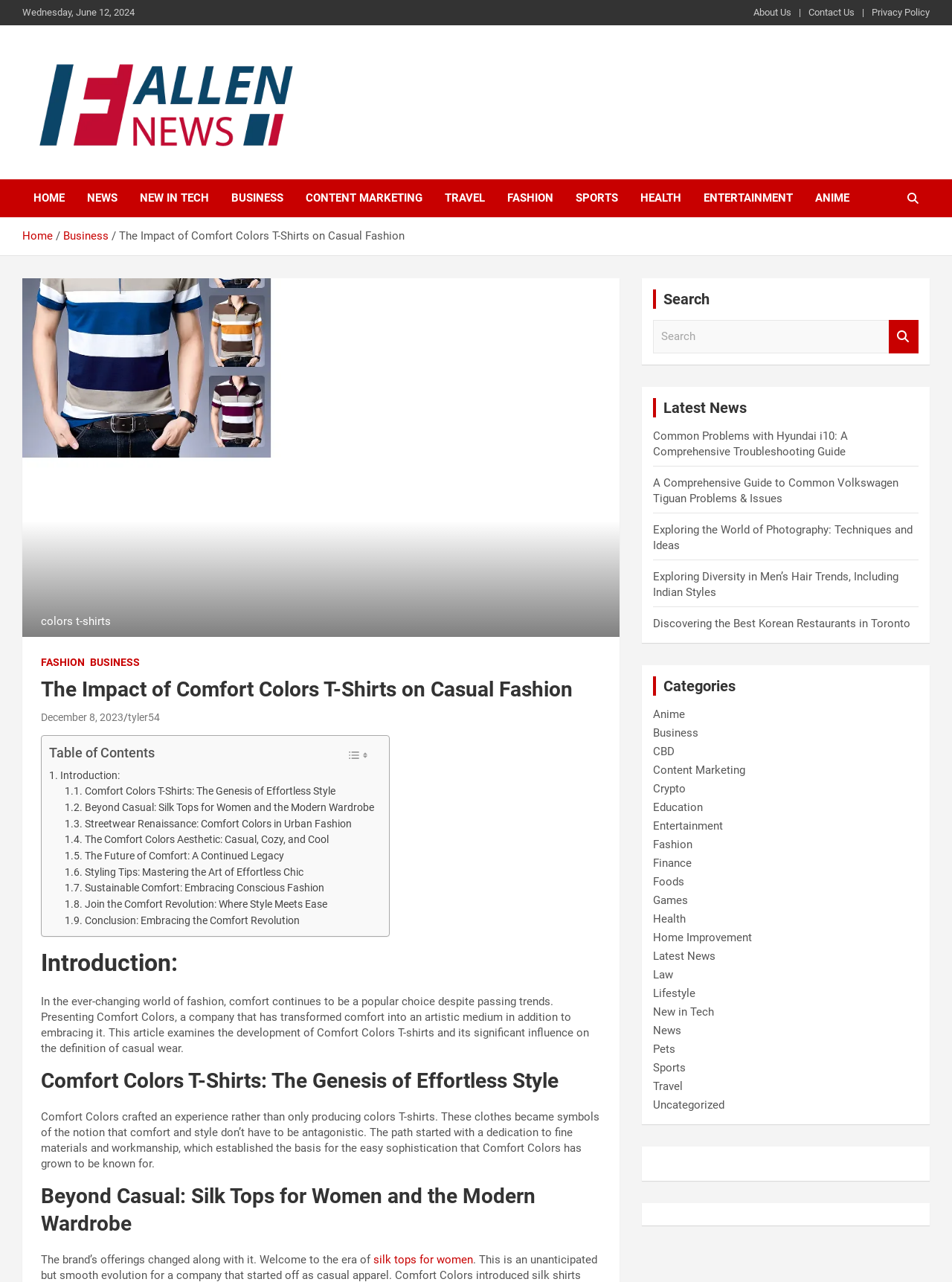What is the name of the company mentioned in the article?
Please provide a comprehensive and detailed answer to the question.

I found the name of the company by reading the introduction of the article, which mentions 'Comfort Colors, a company that has transformed comfort into an artistic medium in addition to embracing it'.